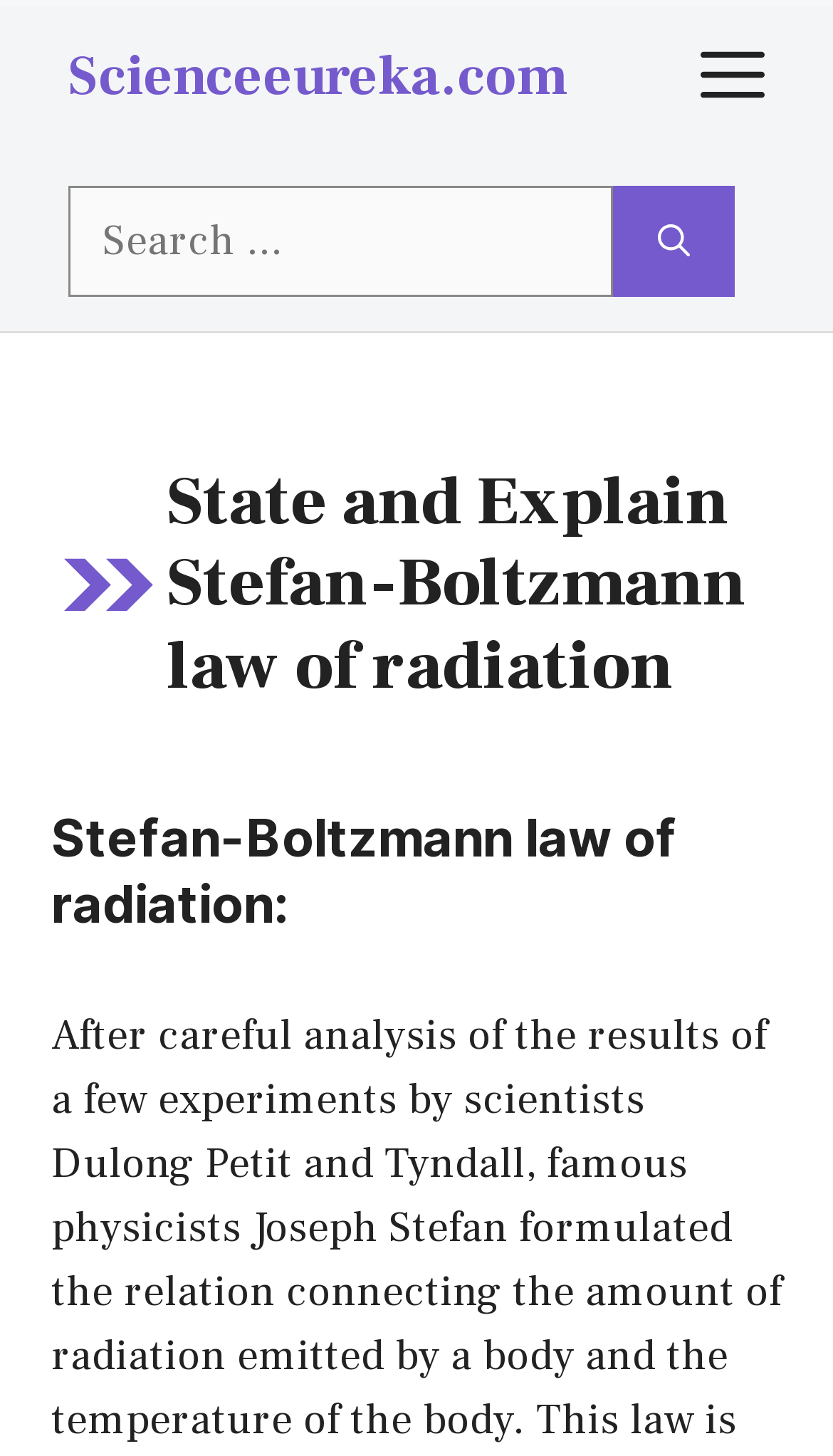Respond to the following query with just one word or a short phrase: 
What is the topic of the main content?

Stefan-Boltzmann law of radiation